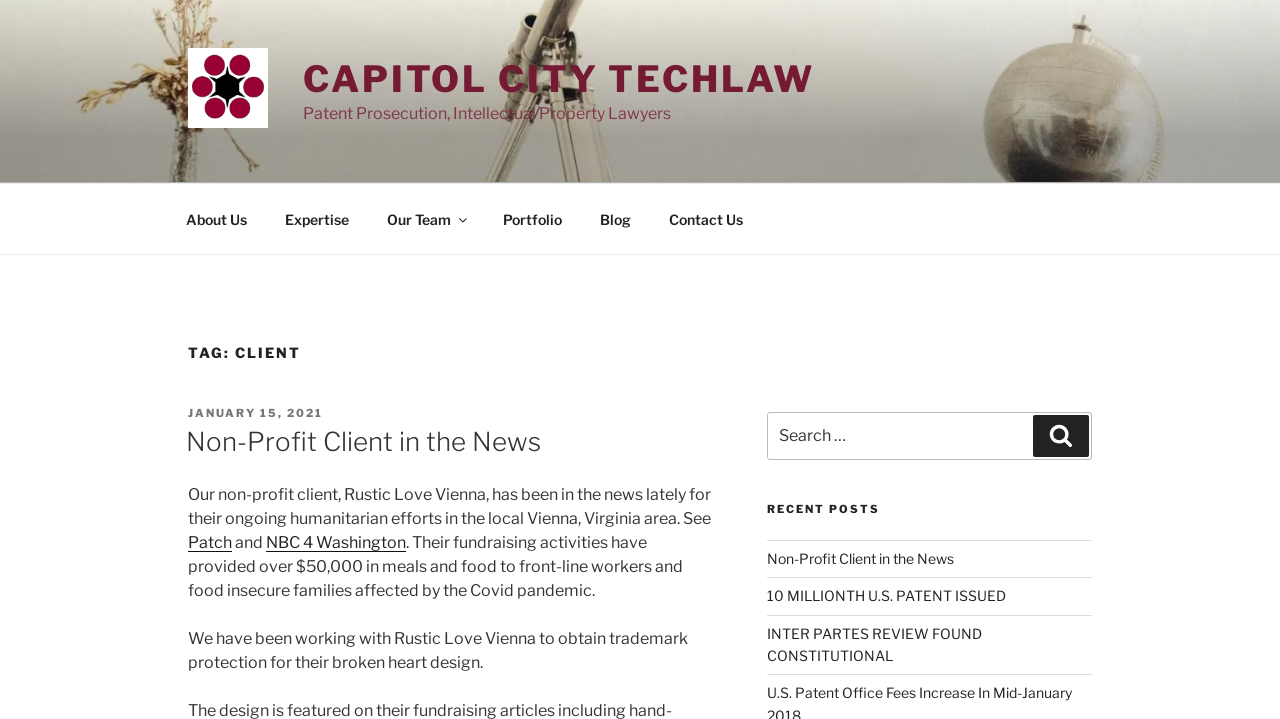What is the name of the non-profit client?
Please provide an in-depth and detailed response to the question.

The name of the non-profit client can be found in the section 'TAG: CLIENT' where it is written as 'Our non-profit client, Rustic Love Vienna, has been in the news lately...'.